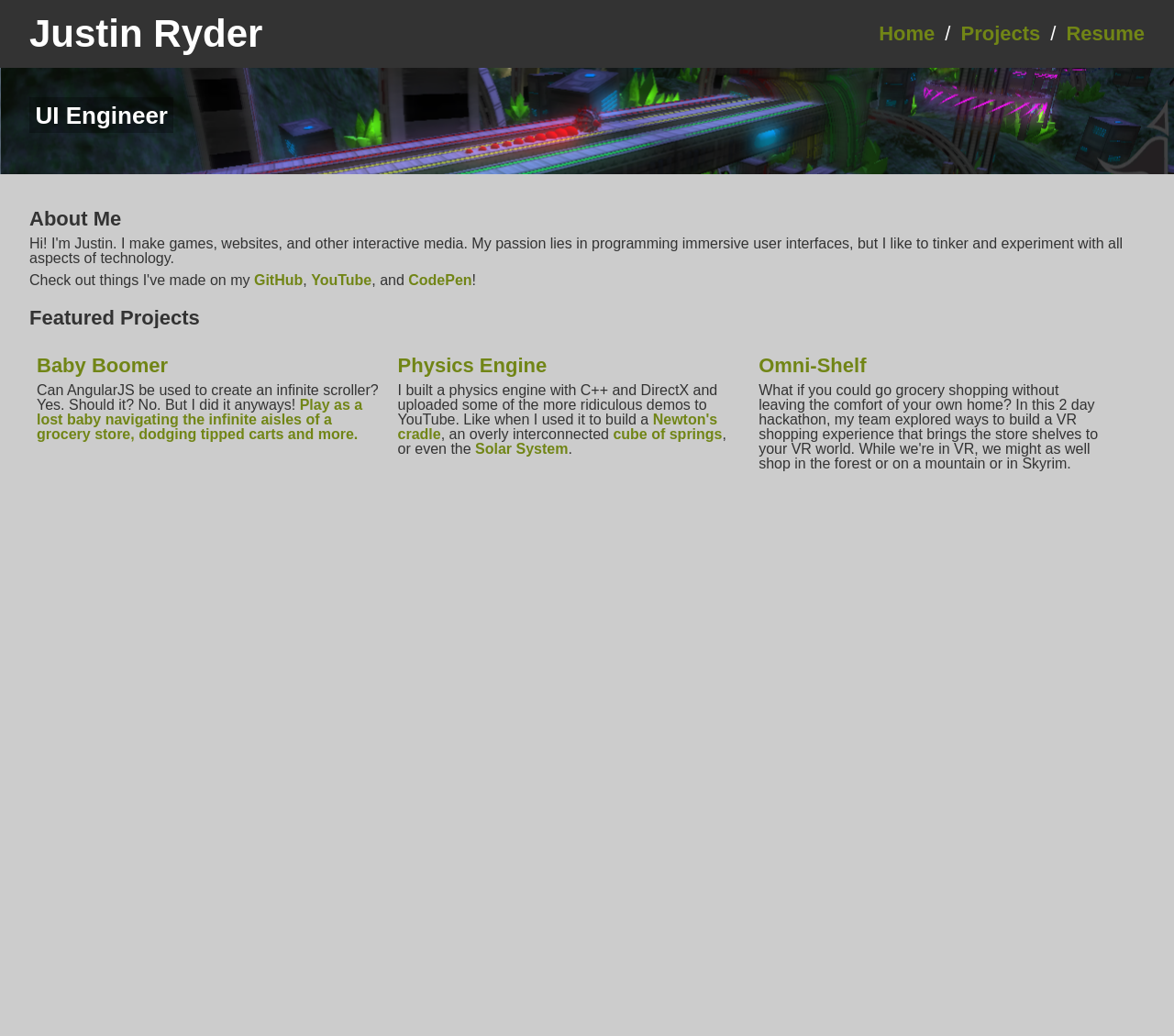Give a concise answer of one word or phrase to the question: 
How many featured projects are listed?

3